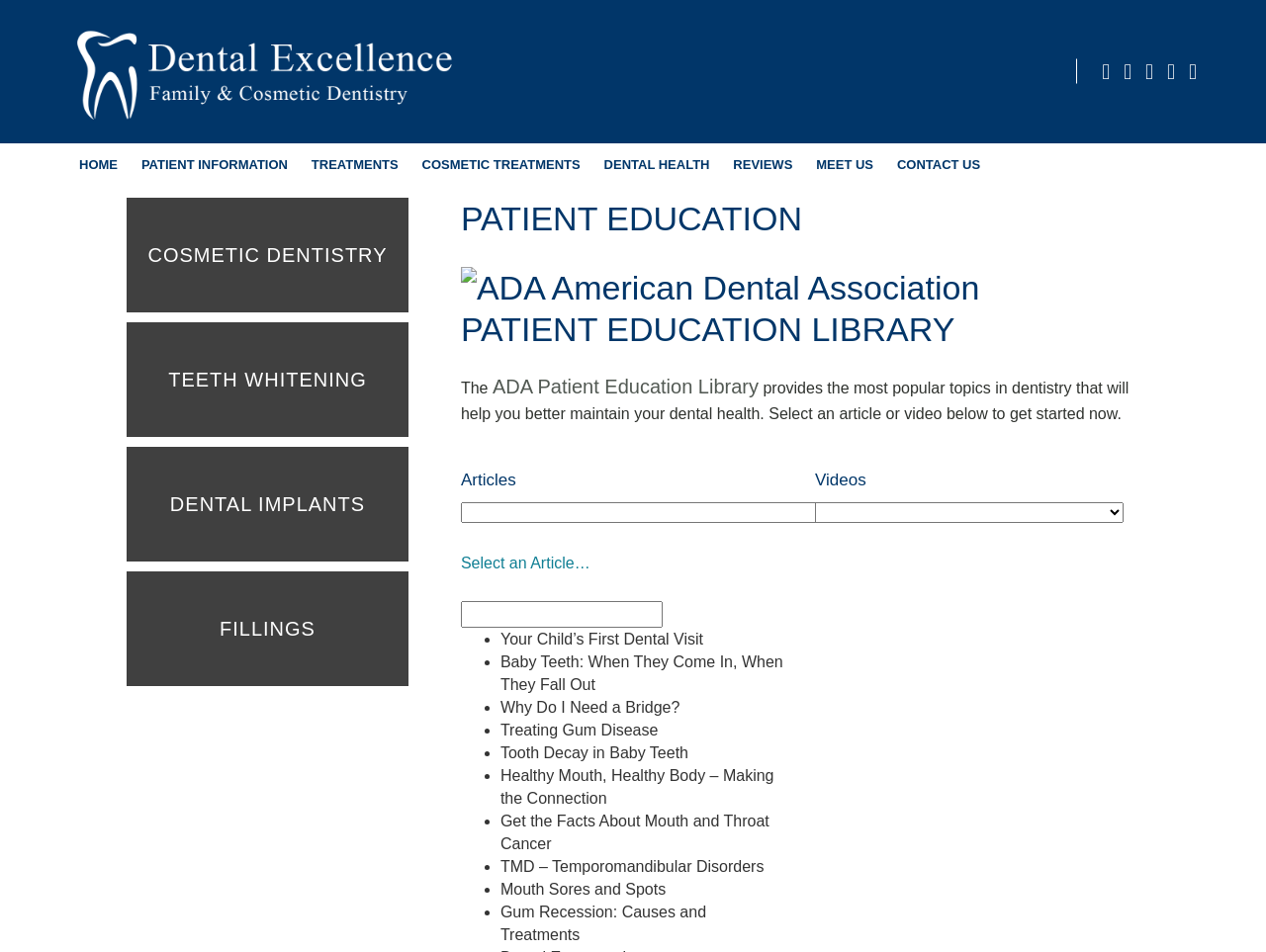Offer a detailed explanation of the webpage layout and contents.

The webpage is about patient education in dentistry, provided by Dental Excellence NW. At the top left, there is a logo of the dental clinic, and on the top right, there are social media links to Google, Instagram, Facebook, Yelp, and a blog. Below the logo, there is a navigation menu with links to HOME, PATIENT INFORMATION, TREATMENTS, COSMETIC TREATMENTS, DENTAL HEALTH, REVIEWS, MEET US, and CONTACT US.

The main content of the page is divided into two sections: Articles and Videos. The Articles section has a heading "ADA American Dental Association PATIENT EDUCATION LIBRARY" and a brief description of the library, which provides popular topics in dentistry to help maintain dental health. Below the description, there is a dropdown menu to select an article, and a list of 12 article options, including "Your Child’s First Dental Visit", "Baby Teeth: When They Come In, When They Fall Out", and "Treating Gum Disease".

The Videos section is located to the right of the Articles section and has a similar layout, with a heading "Videos" and a dropdown menu to select a video. There are also three links to cosmetic dentistry-related topics: COSMETIC DENTISTRY, TEETH WHITENING, and DENTAL IMPLANTS, located below the navigation menu.